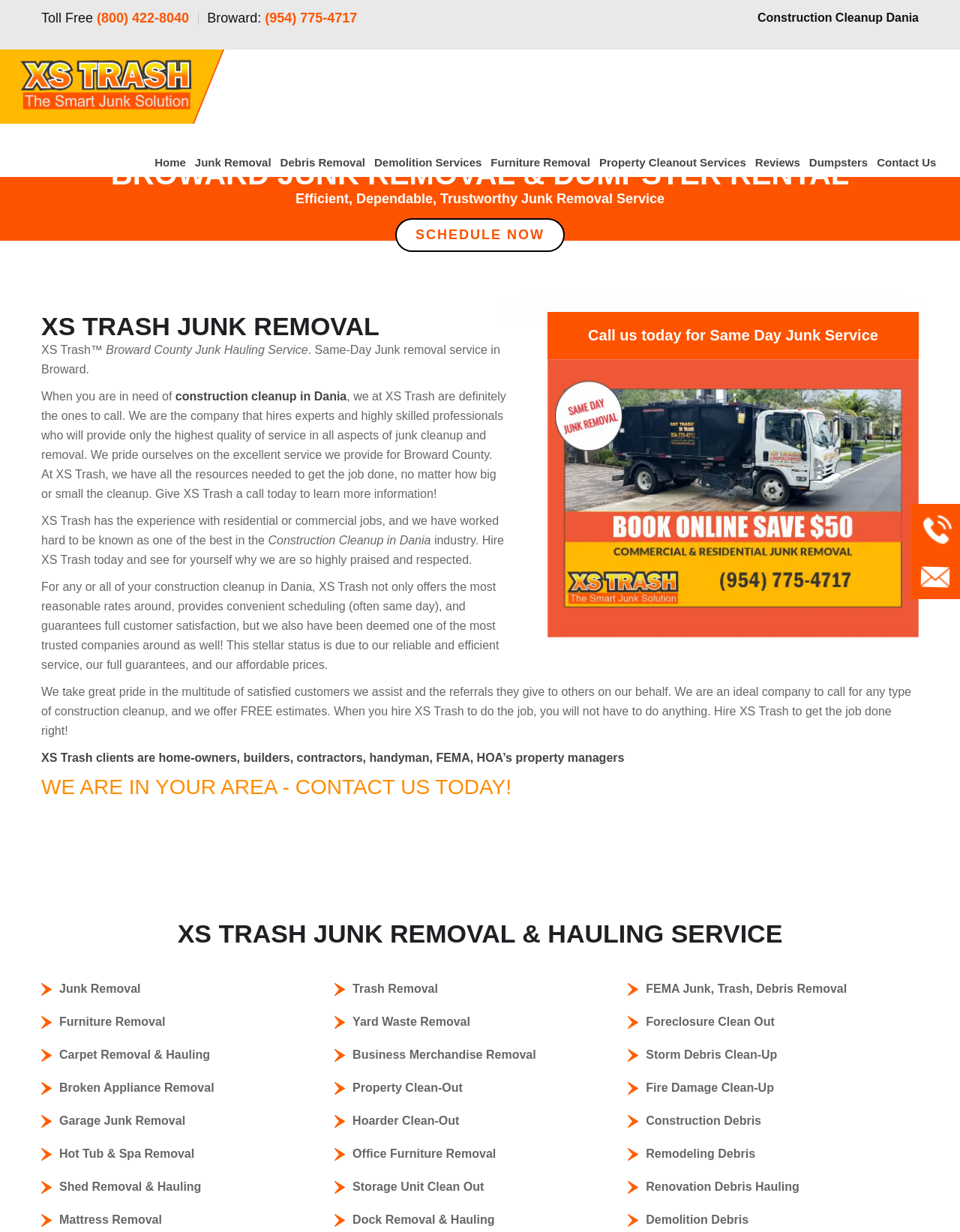Provide an in-depth description of the elements and layout of the webpage.

This webpage is about XS Trash, a junk removal and hauling service company in Broward County, Florida, specifically focusing on construction cleanup in Dania. 

At the top of the page, there is a toll-free phone number and a local phone number for Broward County. Below that, there is a heading that reads "Construction Cleanup Dania" with a link to the company's website. 

To the right of the heading, there is a navigation menu with links to various services offered by the company, including junk removal, debris removal, demolition services, furniture removal, property cleanout services, reviews, dumpsters, and contact information.

Below the navigation menu, there is a heading that reads "BROWARD JUNK REMOVAL & DUMPSTER RENTAL" followed by a brief description of the company's efficient, dependable, and trustworthy junk removal service. 

Next, there is a call-to-action button to schedule a service, and a heading that reads "Call us today for Same Day Junk Service" with an image of a junk removal truck. 

The main content of the page describes the company's construction cleanup services in Dania, highlighting their expertise, reliability, and customer satisfaction guarantees. The text explains that XS Trash provides same-day junk removal services, offers free estimates, and has a team of highly skilled professionals who can handle any type of construction cleanup job.

Further down the page, there are lists of services offered by the company, including junk removal, furniture removal, carpet removal, broken appliance removal, and more. 

At the bottom of the page, there is a heading that reads "WE ARE IN YOUR AREA - CONTACT US TODAY!" followed by a list of services specifically tailored to different types of clients, such as homeowners, builders, contractors, and property managers. 

There are also several images throughout the page, including a logo, a junk removal truck, and a call-to-action button.